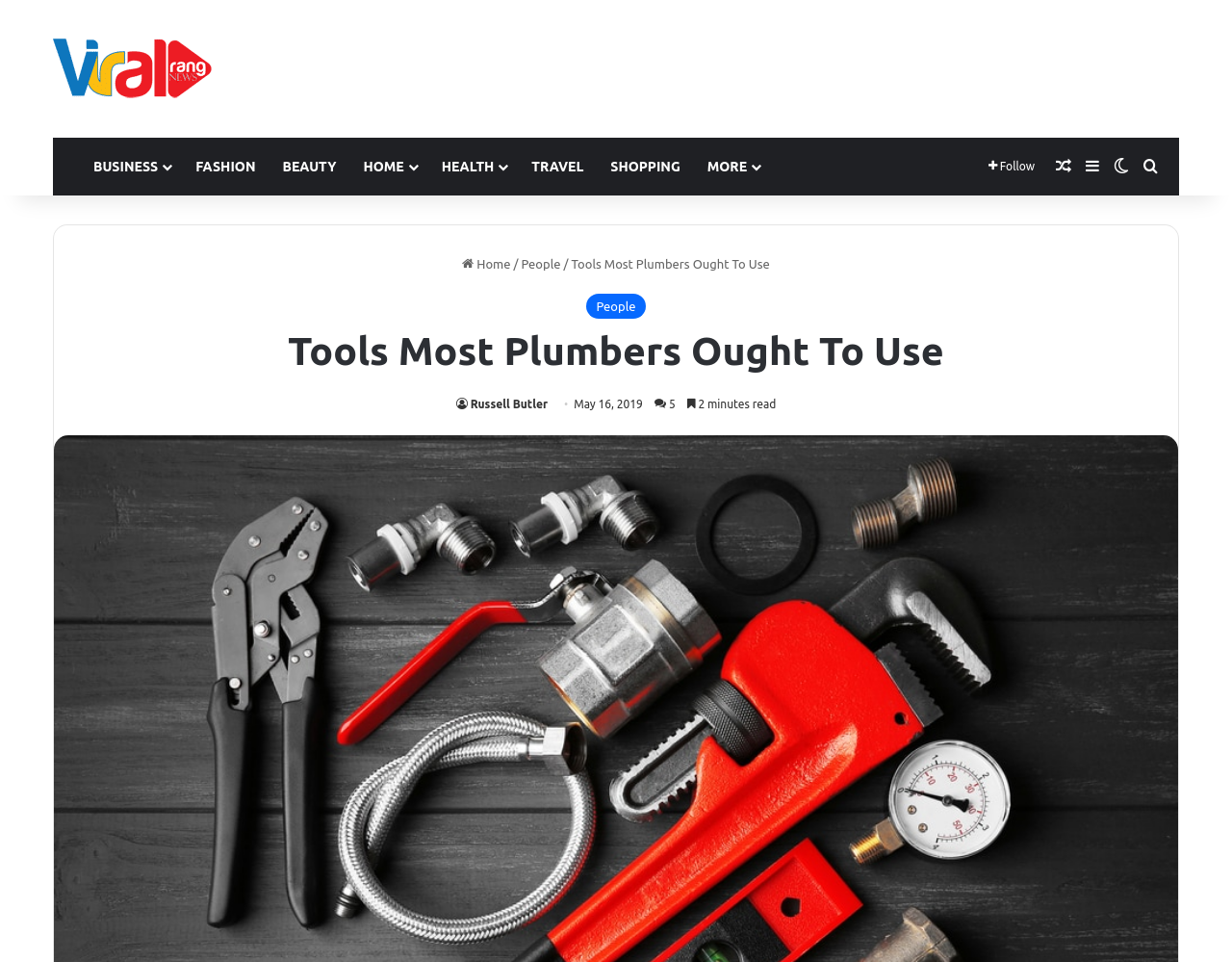Please determine the bounding box coordinates of the element to click in order to execute the following instruction: "Follow the website". The coordinates should be four float numbers between 0 and 1, specified as [left, top, right, bottom].

[0.791, 0.143, 0.852, 0.203]